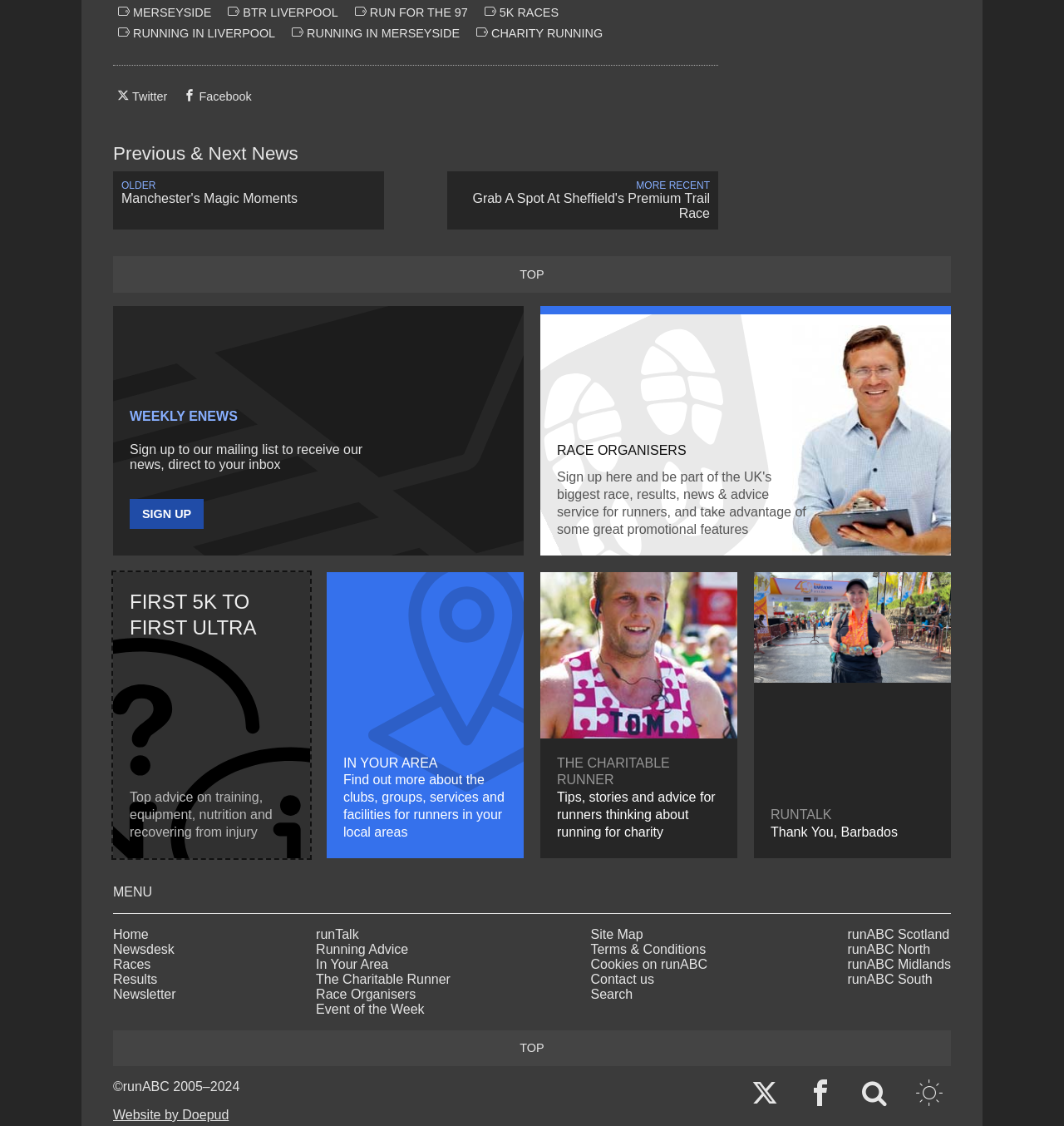Locate the bounding box coordinates of the element to click to perform the following action: 'Find out more about the charitable runner'. The coordinates should be given as four float values between 0 and 1, in the form of [left, top, right, bottom].

[0.508, 0.508, 0.693, 0.762]